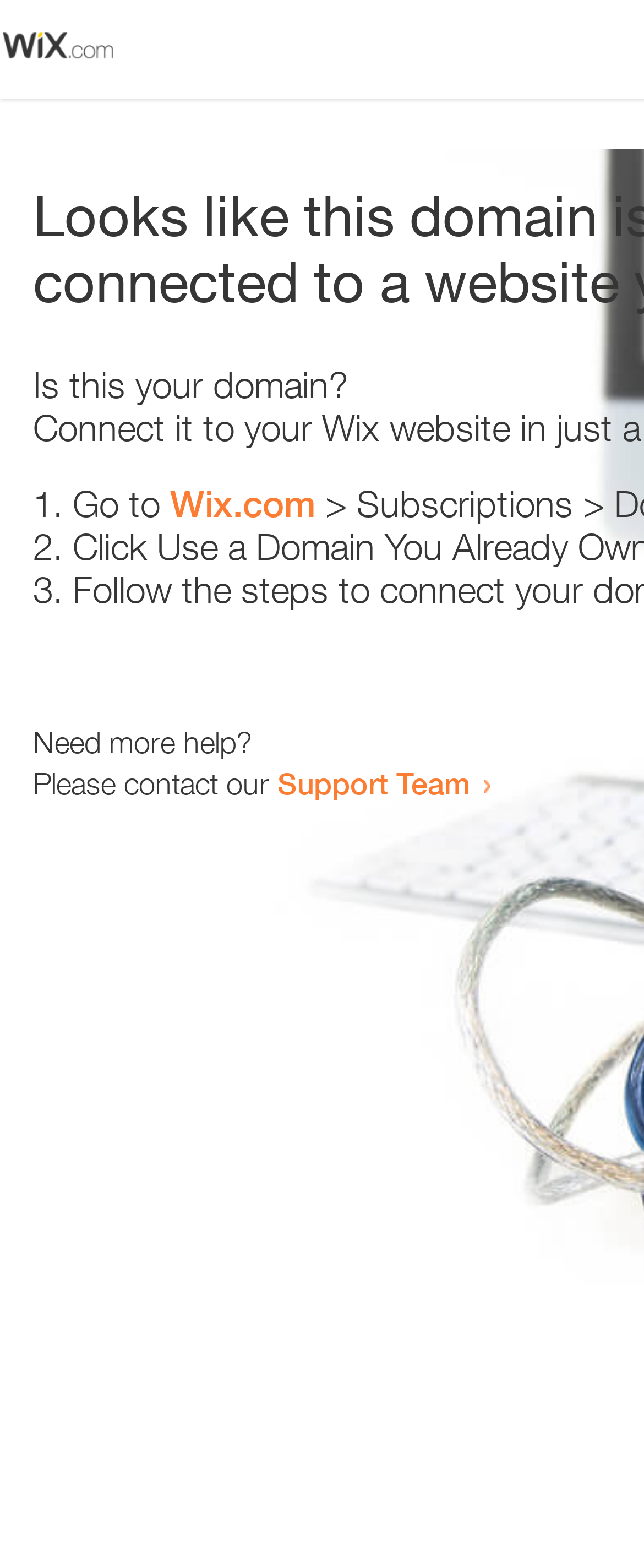Where can I get more help? Please answer the question using a single word or phrase based on the image.

Support Team